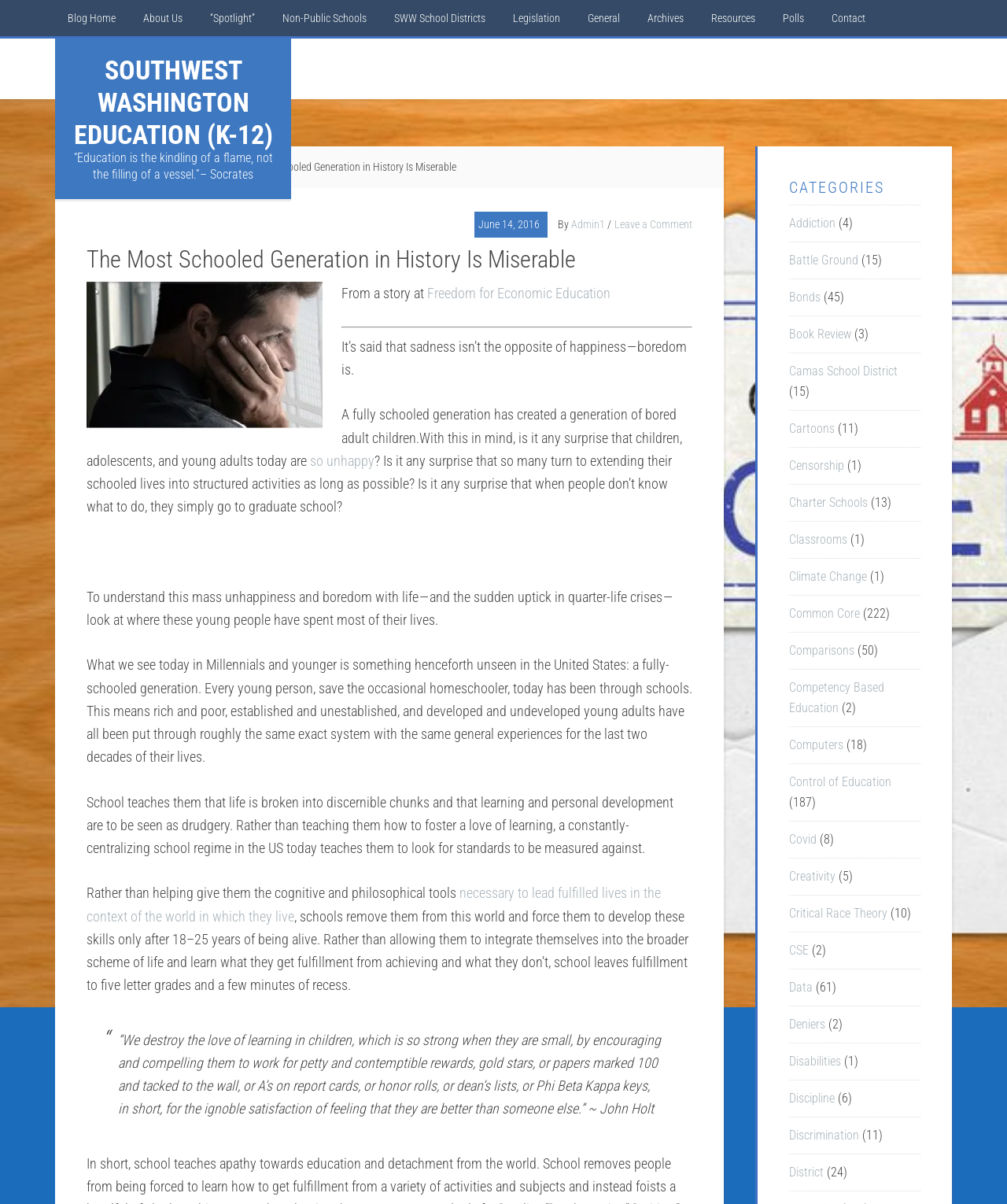Locate the bounding box coordinates of the element to click to perform the following action: 'Click on 'Blog Home''. The coordinates should be given as four float values between 0 and 1, in the form of [left, top, right, bottom].

[0.055, 0.0, 0.127, 0.03]